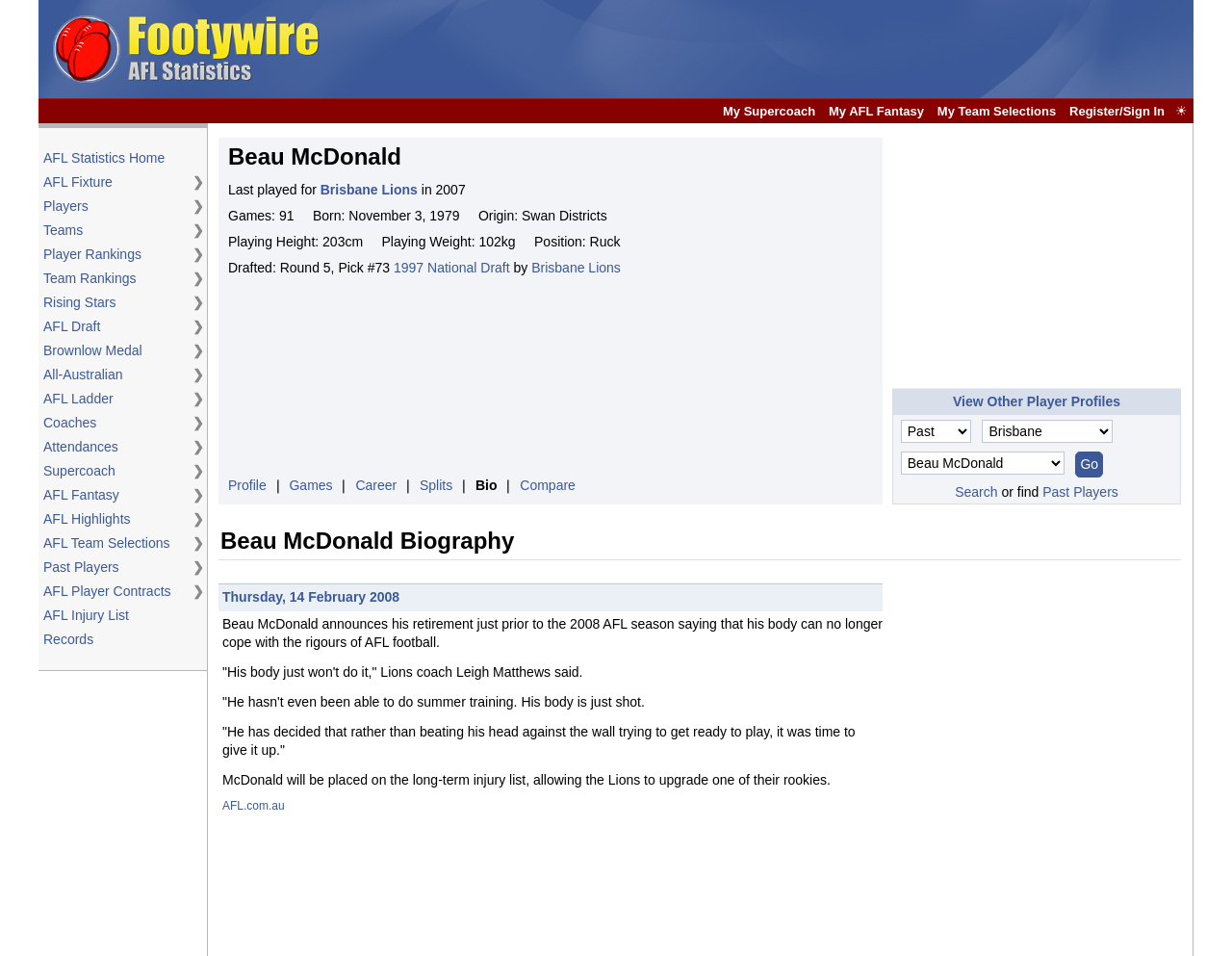Is the webpage related to Australian Football League?
Please provide a comprehensive answer based on the information in the image.

The presence of AFL-related terms such as 'Brisbane Lions', 'AFL Statistics Home', and 'AFL Fixture' on the webpage suggests that the webpage is related to the Australian Football League.